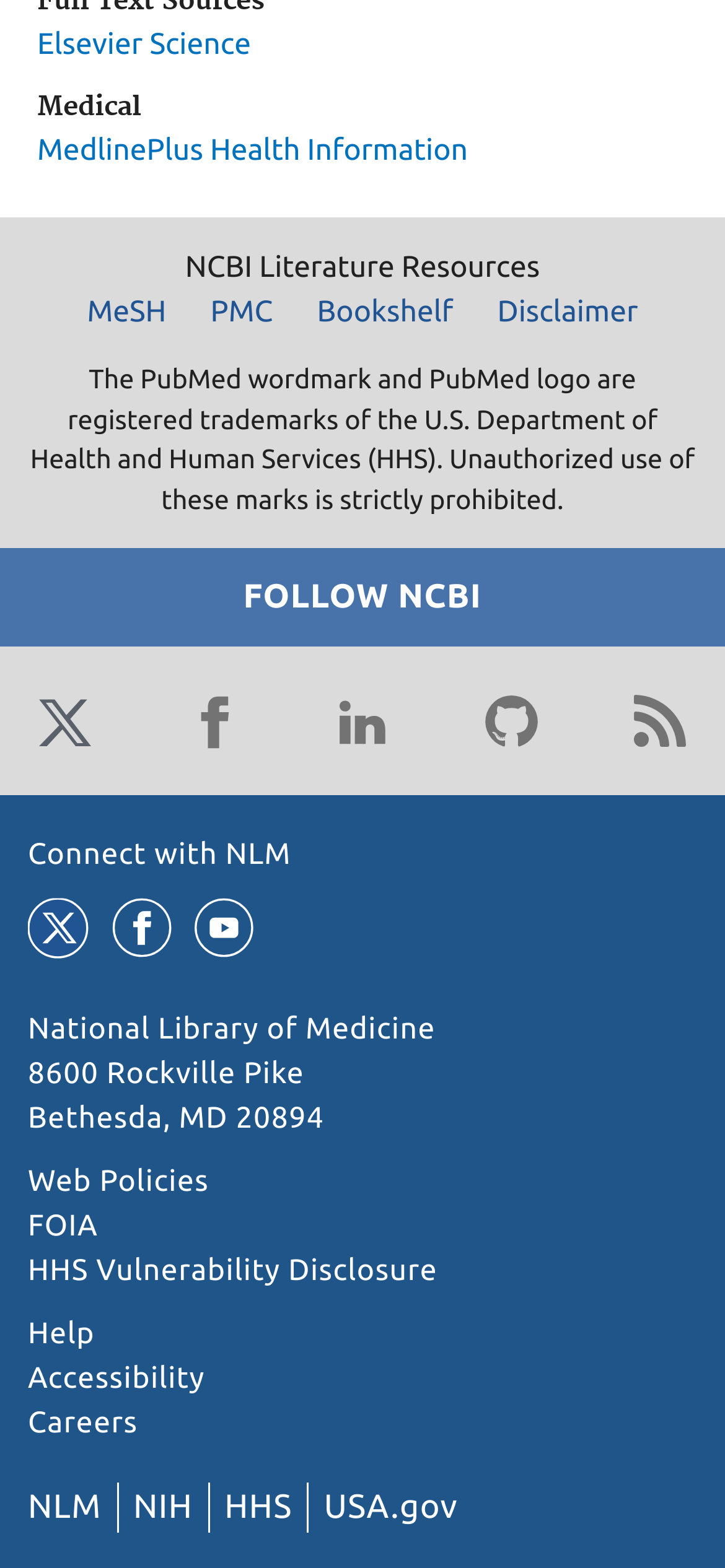What is the disclaimer about?
Answer the question based on the image using a single word or a brief phrase.

Unauthorized use of PubMed marks